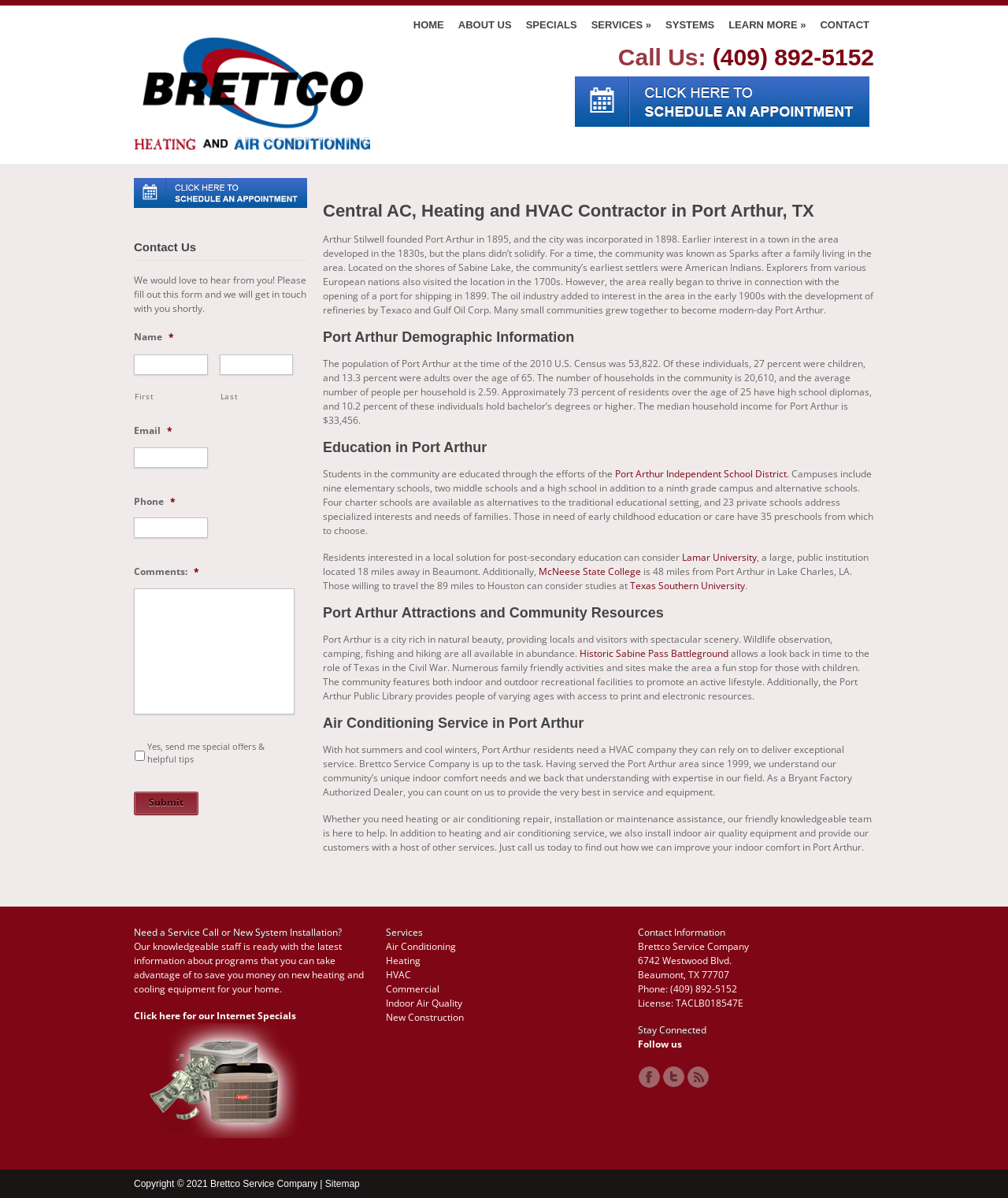Provide a one-word or one-phrase answer to the question:
What is the purpose of the 'Schedule appointment online button'?

To schedule an appointment online